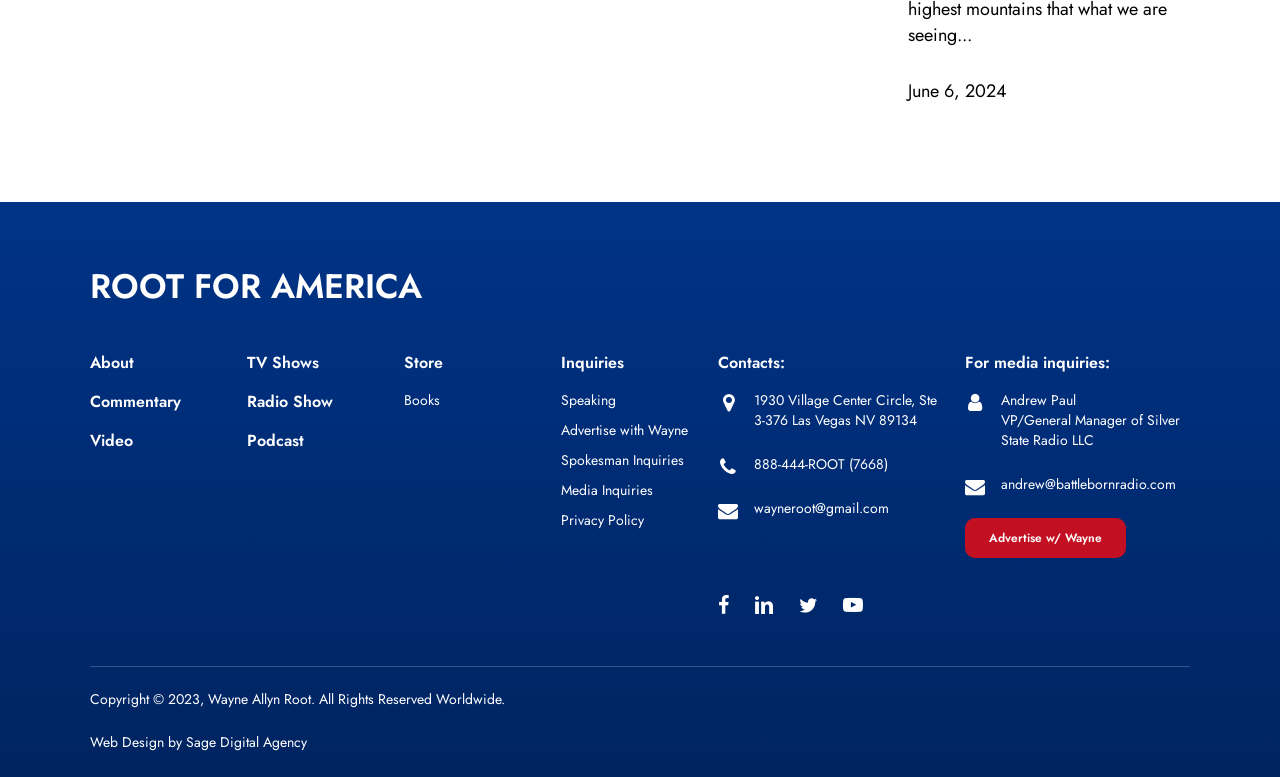Could you indicate the bounding box coordinates of the region to click in order to complete this instruction: "Visit Video page".

[0.071, 0.552, 0.104, 0.582]